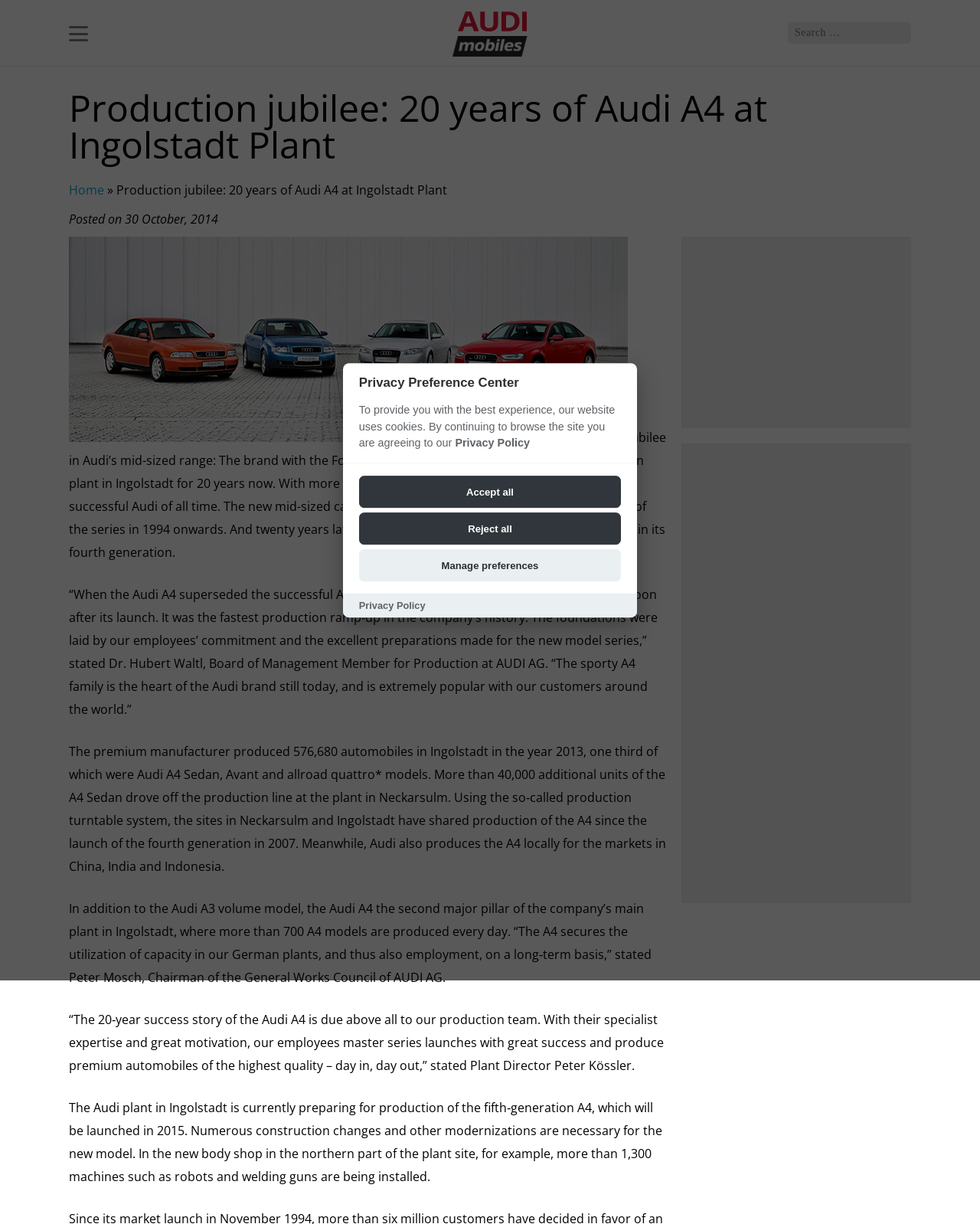Select the bounding box coordinates of the element I need to click to carry out the following instruction: "Search for something".

[0.804, 0.018, 0.93, 0.036]